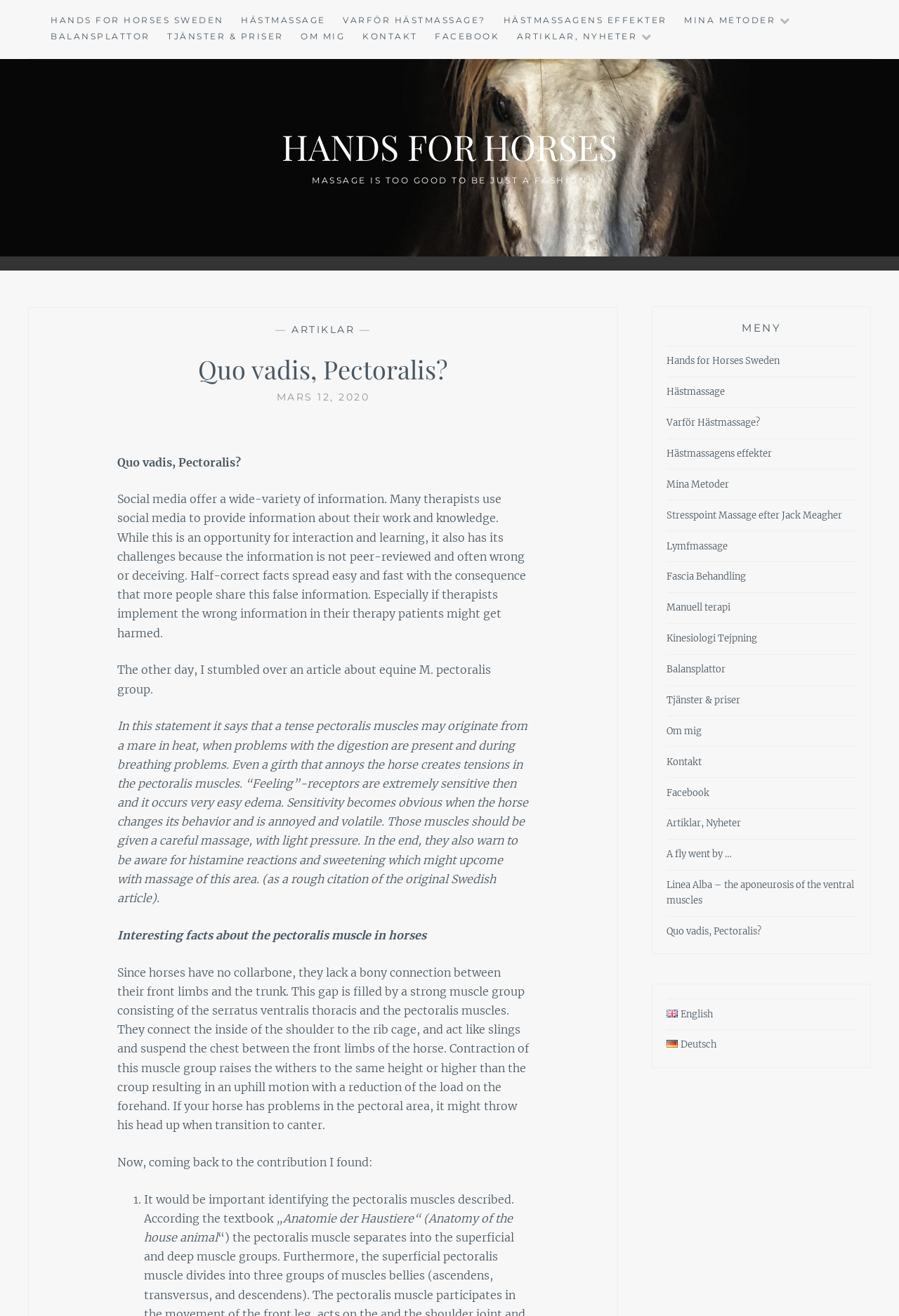What is the name of the website?
Utilize the image to construct a detailed and well-explained answer.

The name of the website can be found in the top navigation bar, where it says 'HANDS FOR HORSES SWEDEN'.